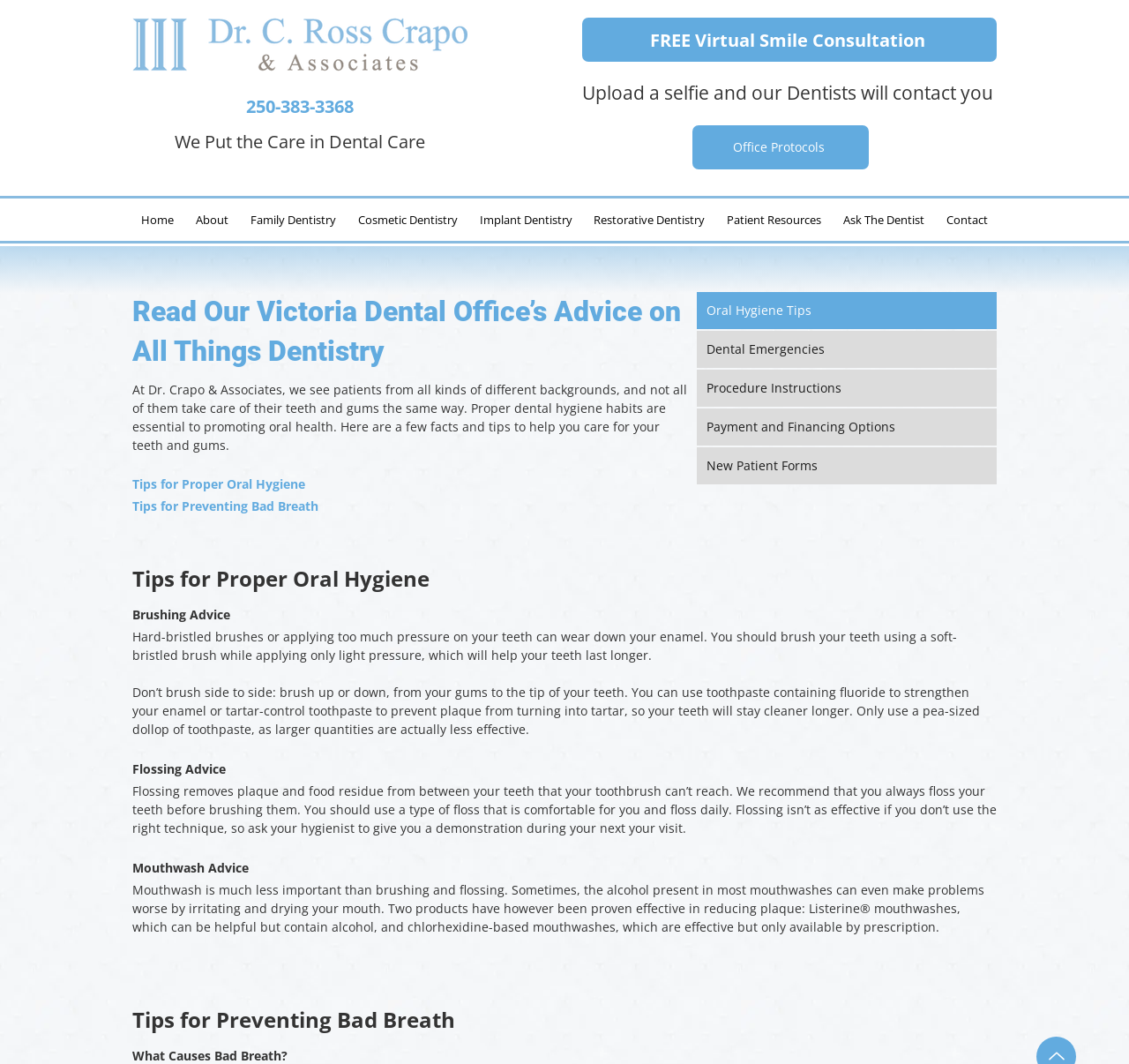Please identify the bounding box coordinates of the area I need to click to accomplish the following instruction: "Read the 'Tips for Proper Oral Hygiene' section".

[0.117, 0.53, 0.883, 0.558]